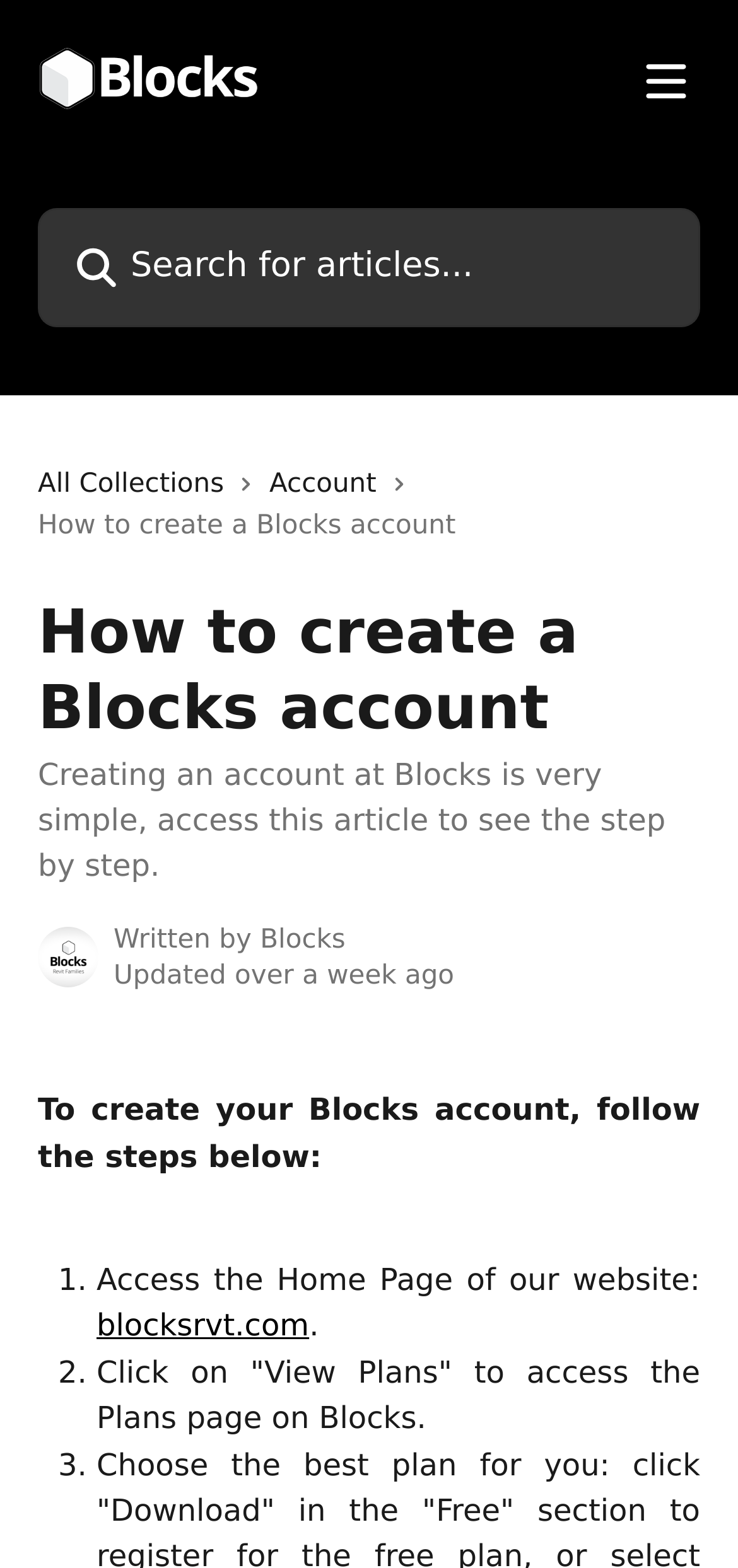Using the element description name="q" placeholder="Search for articles...", predict the bounding box coordinates for the UI element. Provide the coordinates in (top-left x, top-left y, bottom-right x, bottom-right y) format with values ranging from 0 to 1.

[0.051, 0.133, 0.949, 0.208]